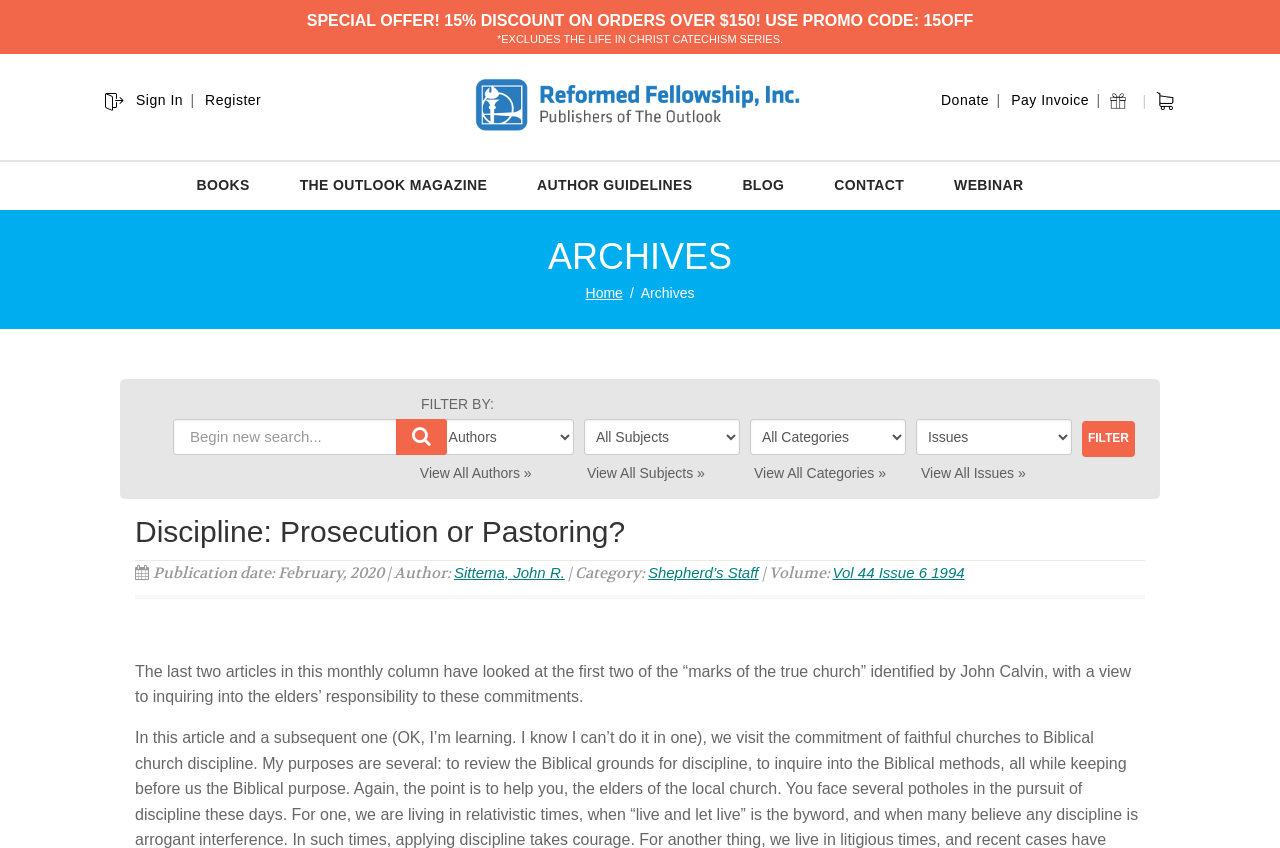Determine the bounding box for the UI element as described: "THE OUTLOOK MAGAZINE". The coordinates should be represented as four float numbers between 0 and 1, formatted as [left, top, right, bottom].

[0.215, 0.189, 0.4, 0.248]